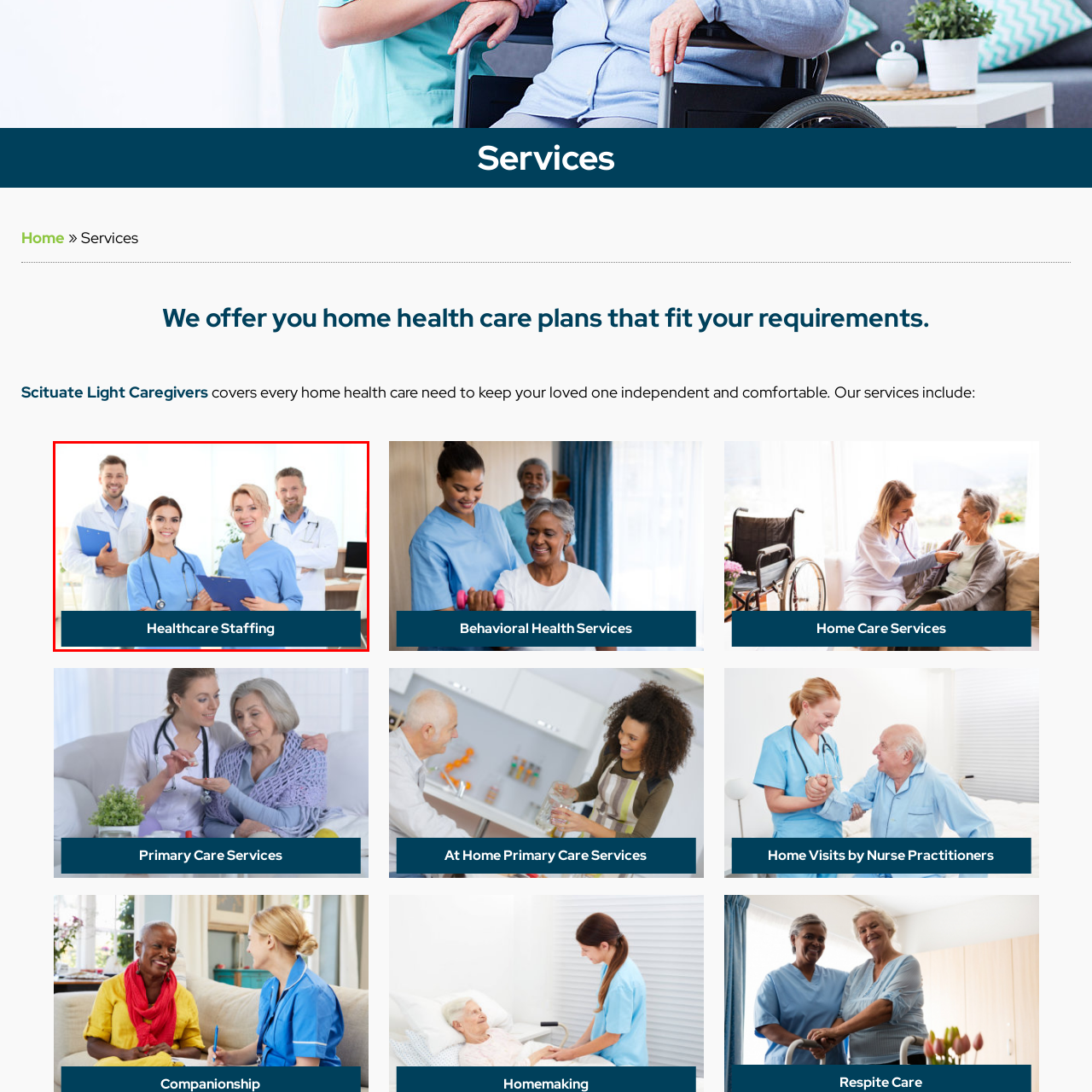How many men are in the background of the image?
Inspect the image indicated by the red outline and answer the question with a single word or short phrase.

Two